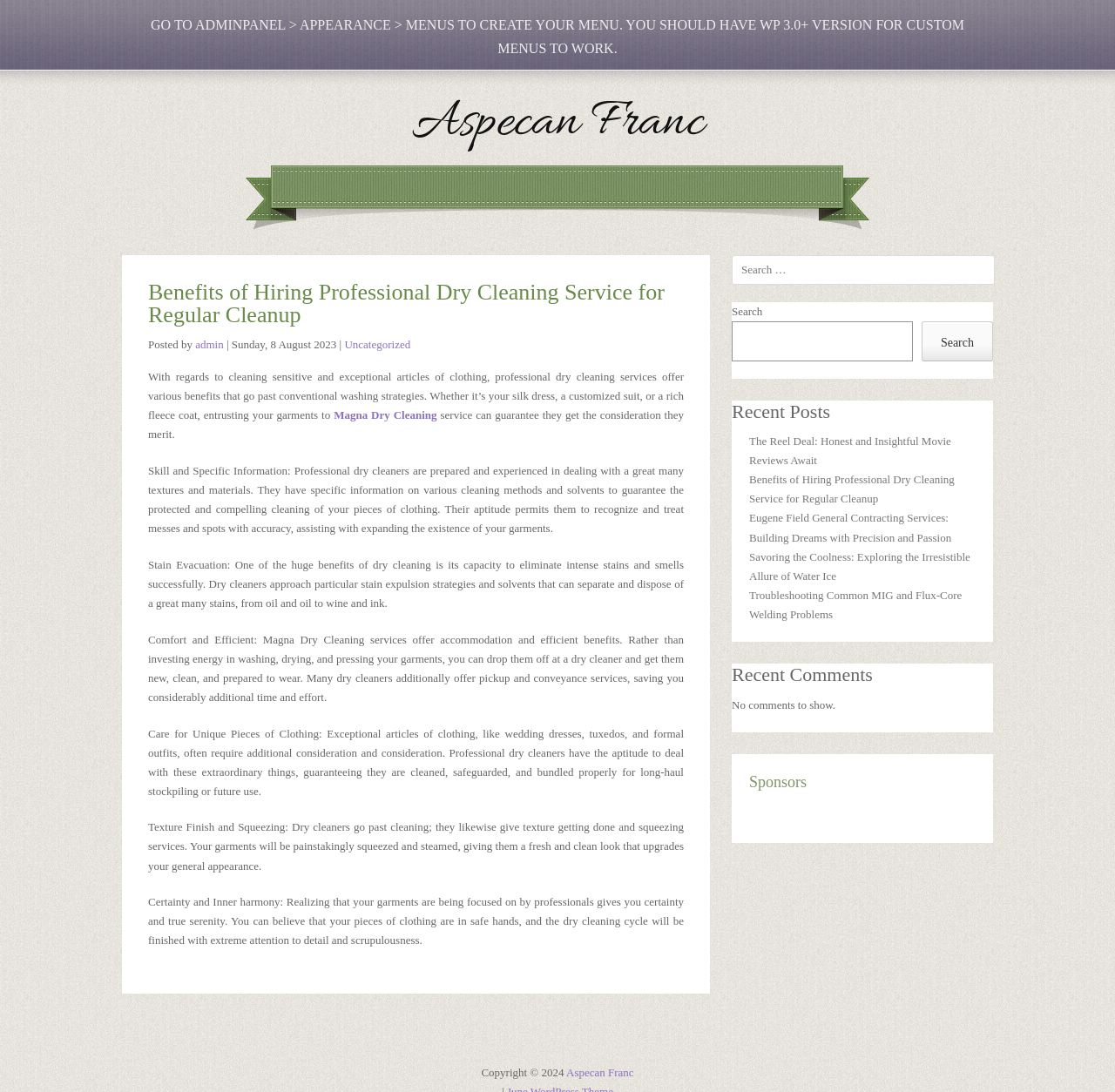Based on the description "Aspecan Franc", find the bounding box of the specified UI element.

[0.508, 0.976, 0.568, 0.988]